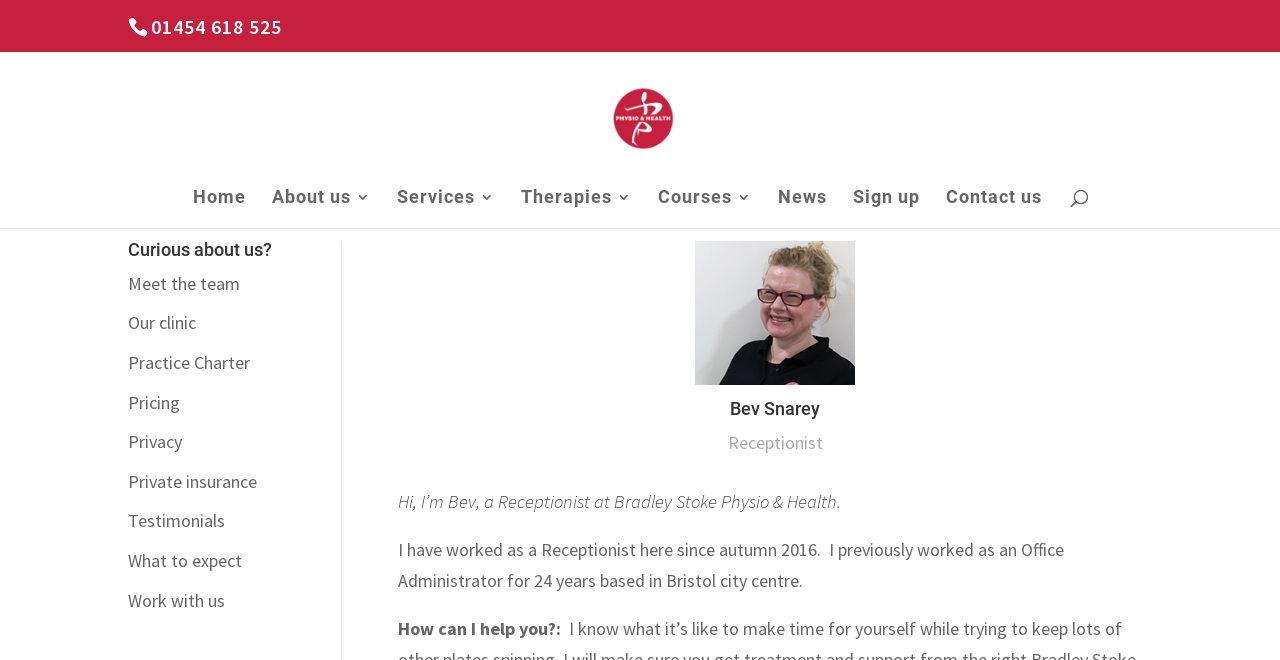Determine the bounding box coordinates for the area that should be clicked to carry out the following instruction: "Search for something".

[0.053, 0.077, 0.953, 0.08]